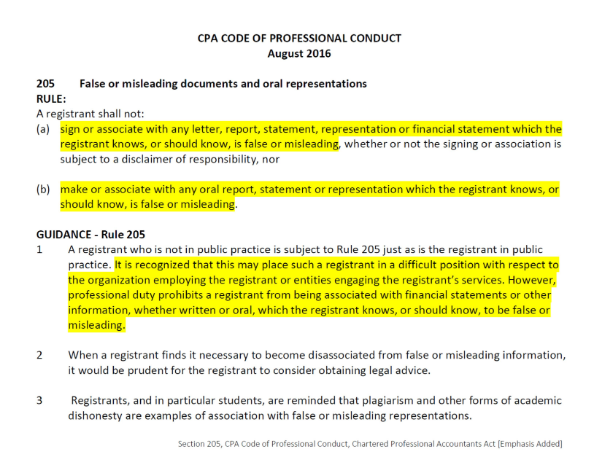Explain the image with as much detail as possible.

The image displays the "CPA Code of Professional Conduct" specifically focusing on Rule 205, which addresses the prohibition against false or misleading documents and oral representations. The rule clearly outlines the responsibilities of a registrant, stating they must not sign or associate with any representations they know to be false or misleading, whether written or oral. The guidance section emphasizes the importance of maintaining integrity in professional conduct, particularly for registrants who may face challenges in their roles. It also advises caution regarding disassociation from misleading information, highlighting the serious consequences of such actions, including potential associations with academic dishonesty. The document is dated August 2016, indicating its relevance to ongoing professional standards in the accounting field.